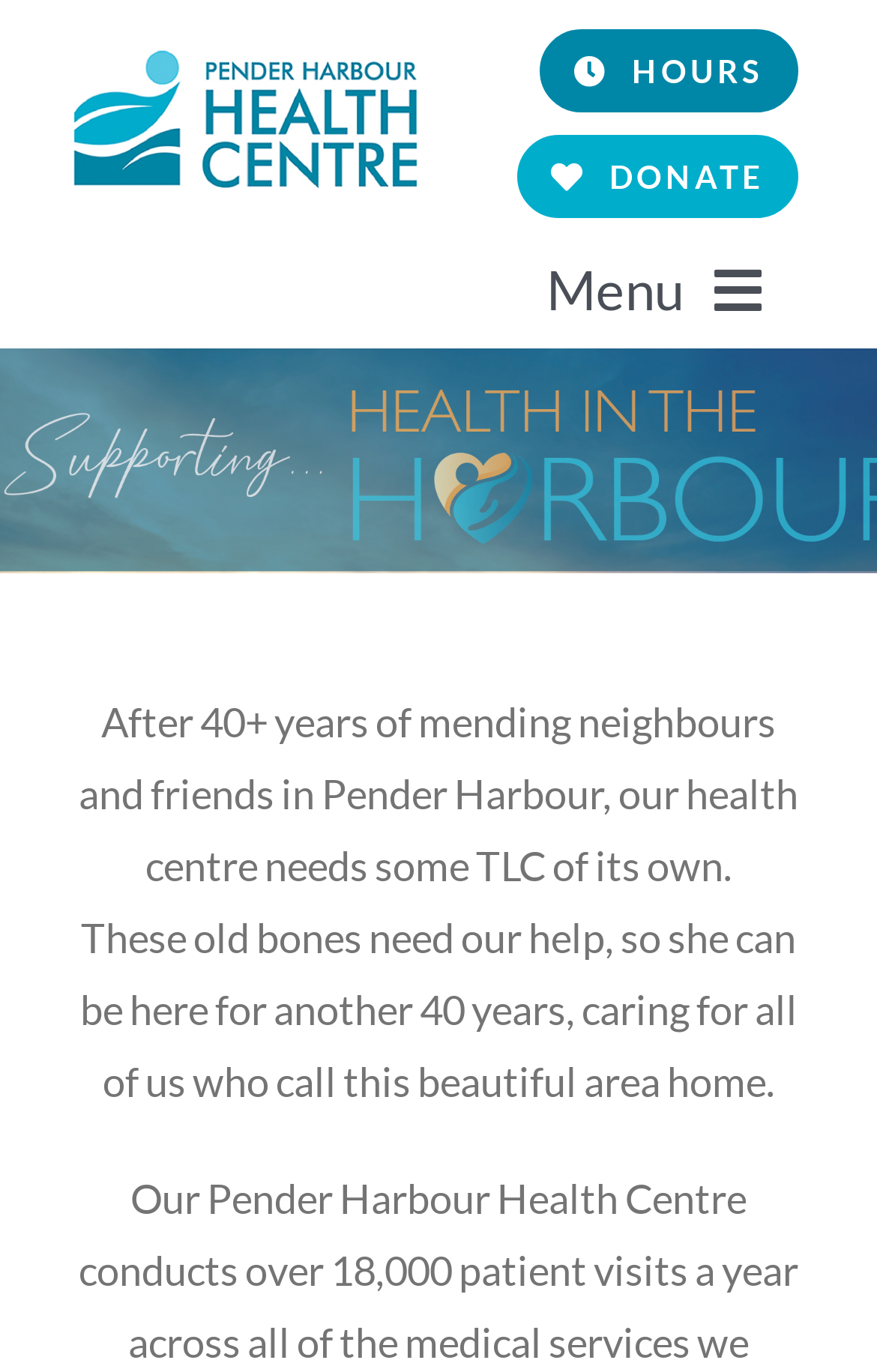Provide a brief response in the form of a single word or phrase:
What is the 'HOURS' link for?

To view the health centre's hours